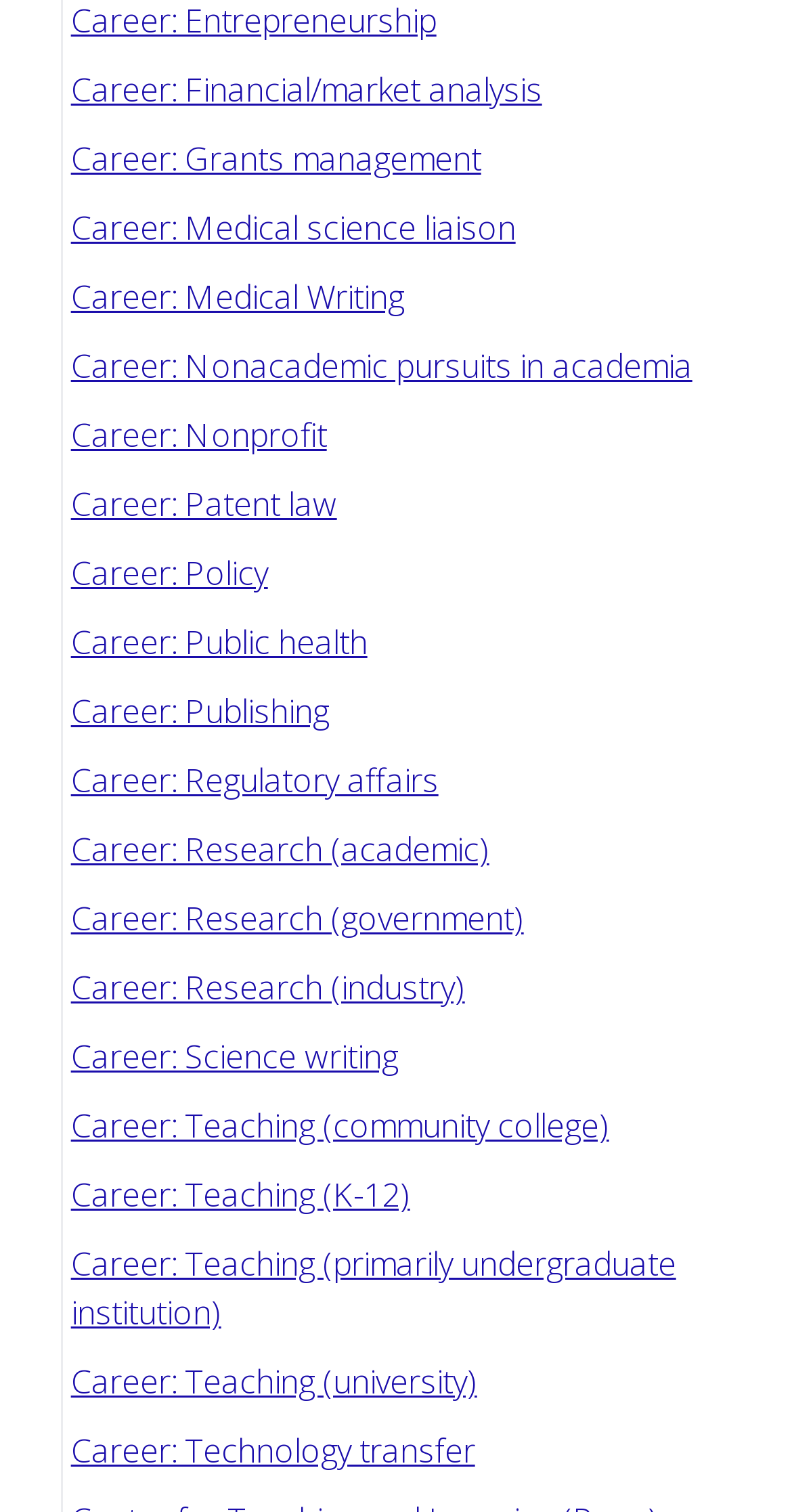Could you indicate the bounding box coordinates of the region to click in order to complete this instruction: "Discover opportunities in nonprofit organizations".

[0.089, 0.272, 0.413, 0.302]